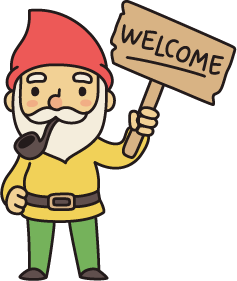Detail every aspect of the image in your caption.

This charming illustration features a cheerful gnome, characterized by his signature red hat and a warm, welcoming expression. The gnome is standing confidently with one hand on his hip and the other raised, holding a rustic wooden sign that reads "WELCOME." Accessorized with a friendly pipe, he embodies the enchanting spirit of gardening and home improvement enthusiasts, perfectly encapsulating the essence of the Handy Gnome community. This image serves as an inviting symbol for visitors, emphasizing a friendly and supportive atmosphere for those interested in tools, gardening, and home maintenance.